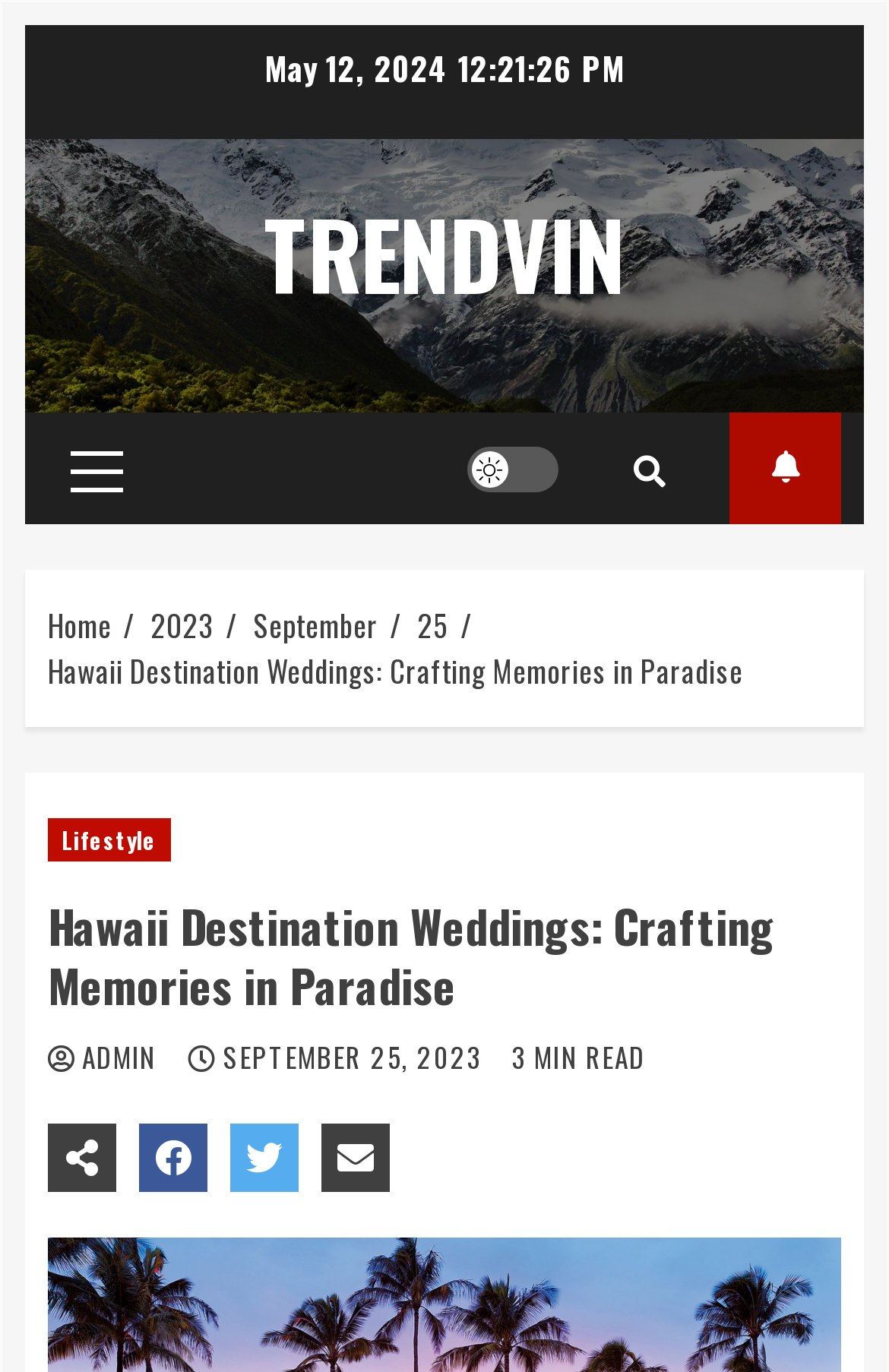What is the category of the current article?
Please answer the question with as much detail and depth as you can.

I found the category of the current article by looking at the header section of the webpage, where it displays the category 'Lifestyle'.